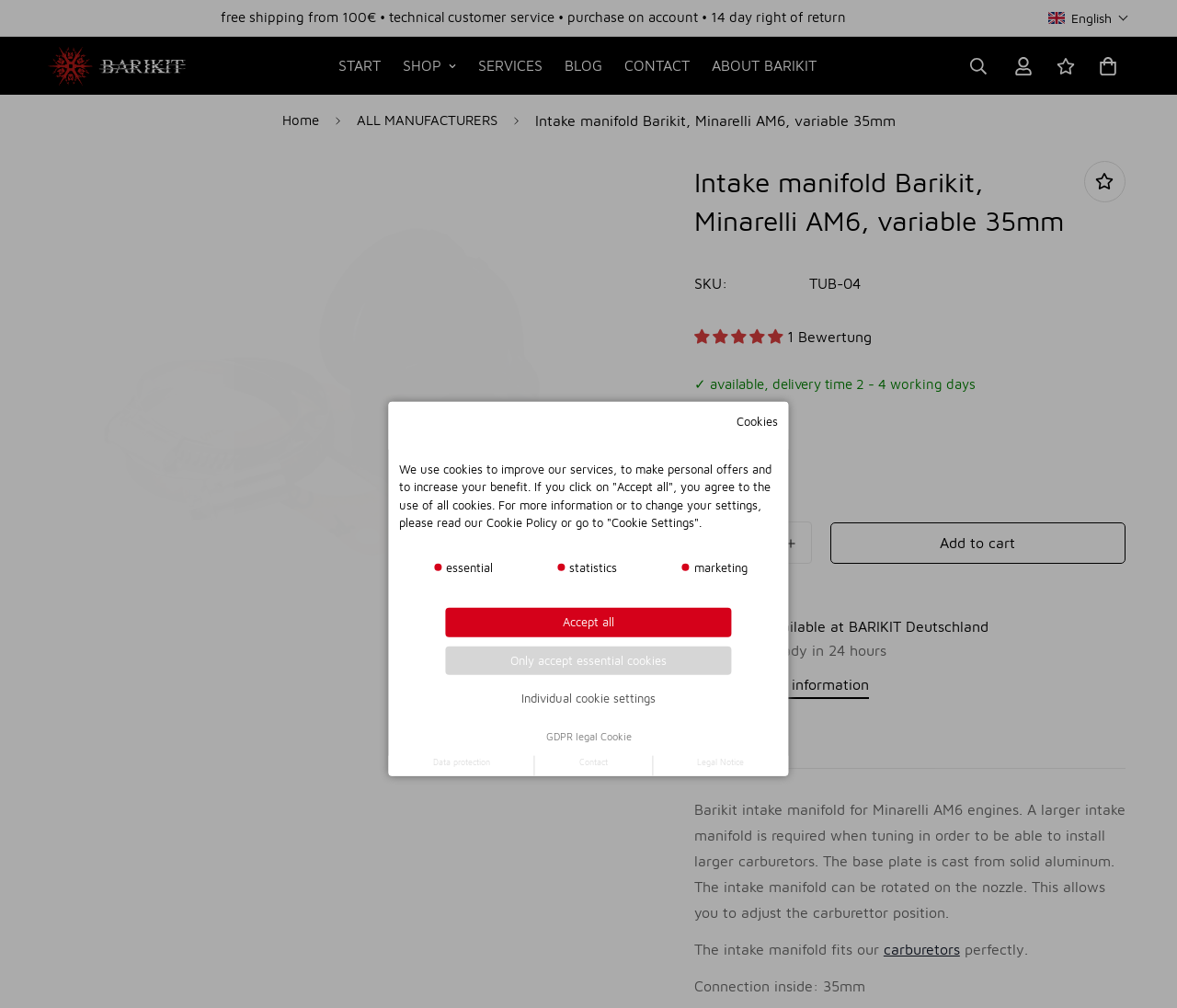What is the price of the intake manifold?
Offer a detailed and exhaustive answer to the question.

I found the price of the intake manifold by looking at the product information section, where it says 'Regular price' followed by the price '€29,95'.